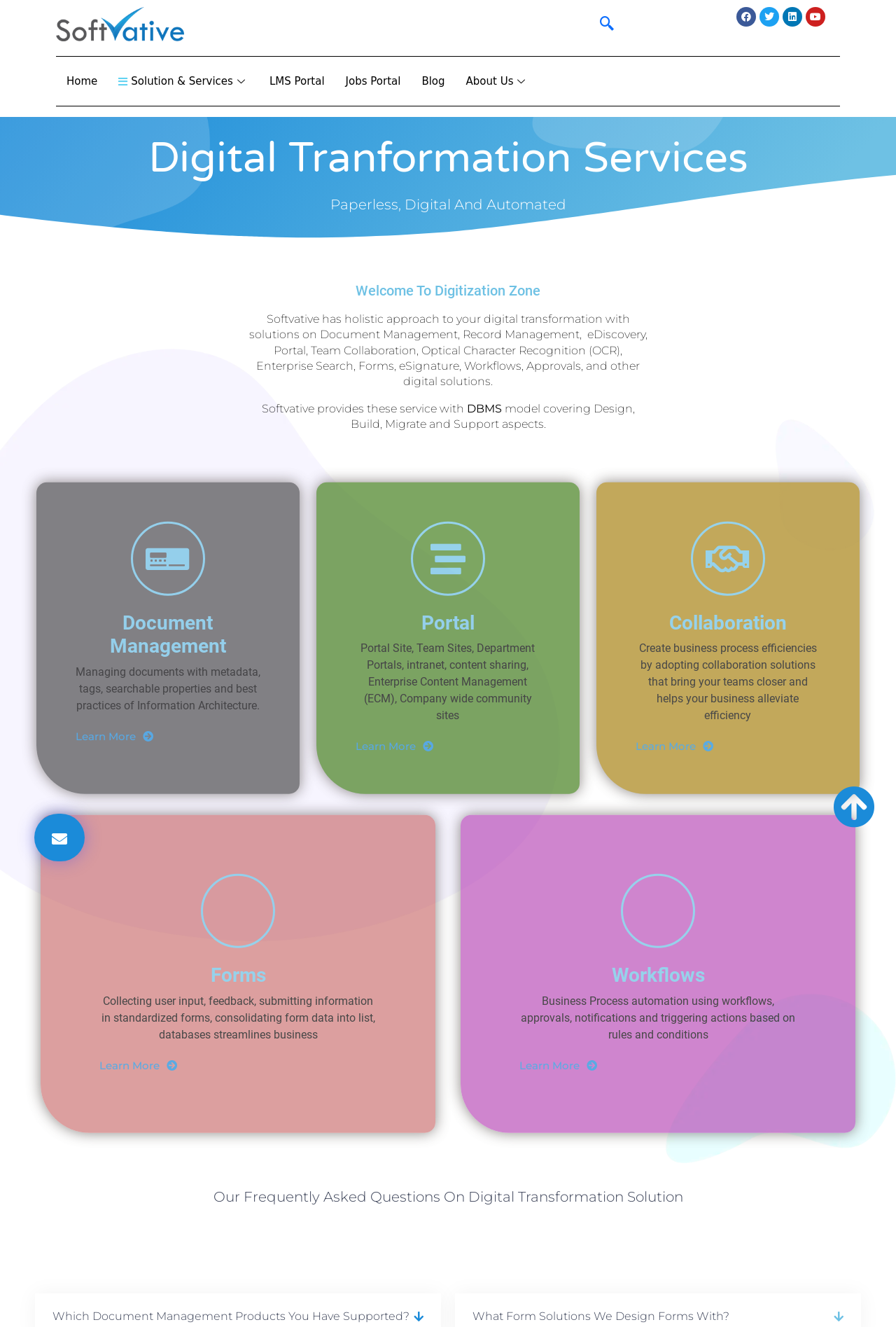Please reply with a single word or brief phrase to the question: 
What is the relationship between Softvative and DBMS?

DBMS is part of Softvative's service